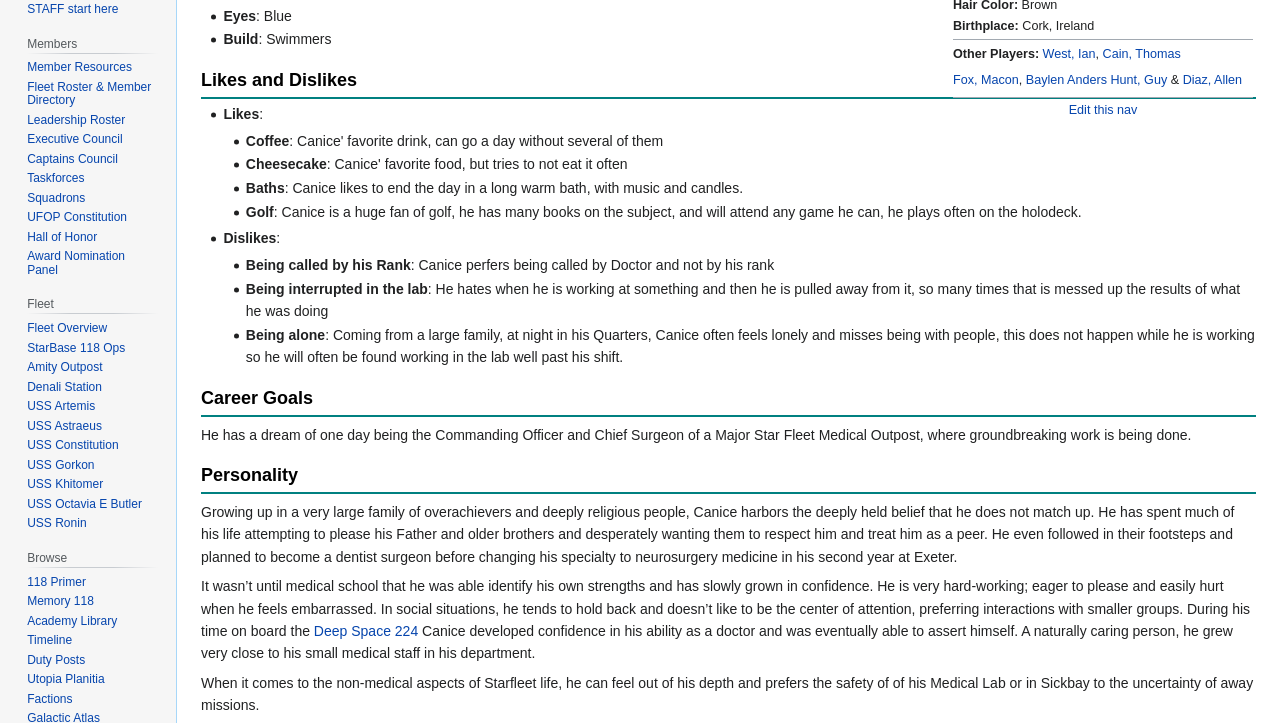Give the bounding box coordinates for this UI element: "Fleet Roster & Member Directory". The coordinates should be four float numbers between 0 and 1, arranged as [left, top, right, bottom].

[0.021, 0.111, 0.118, 0.149]